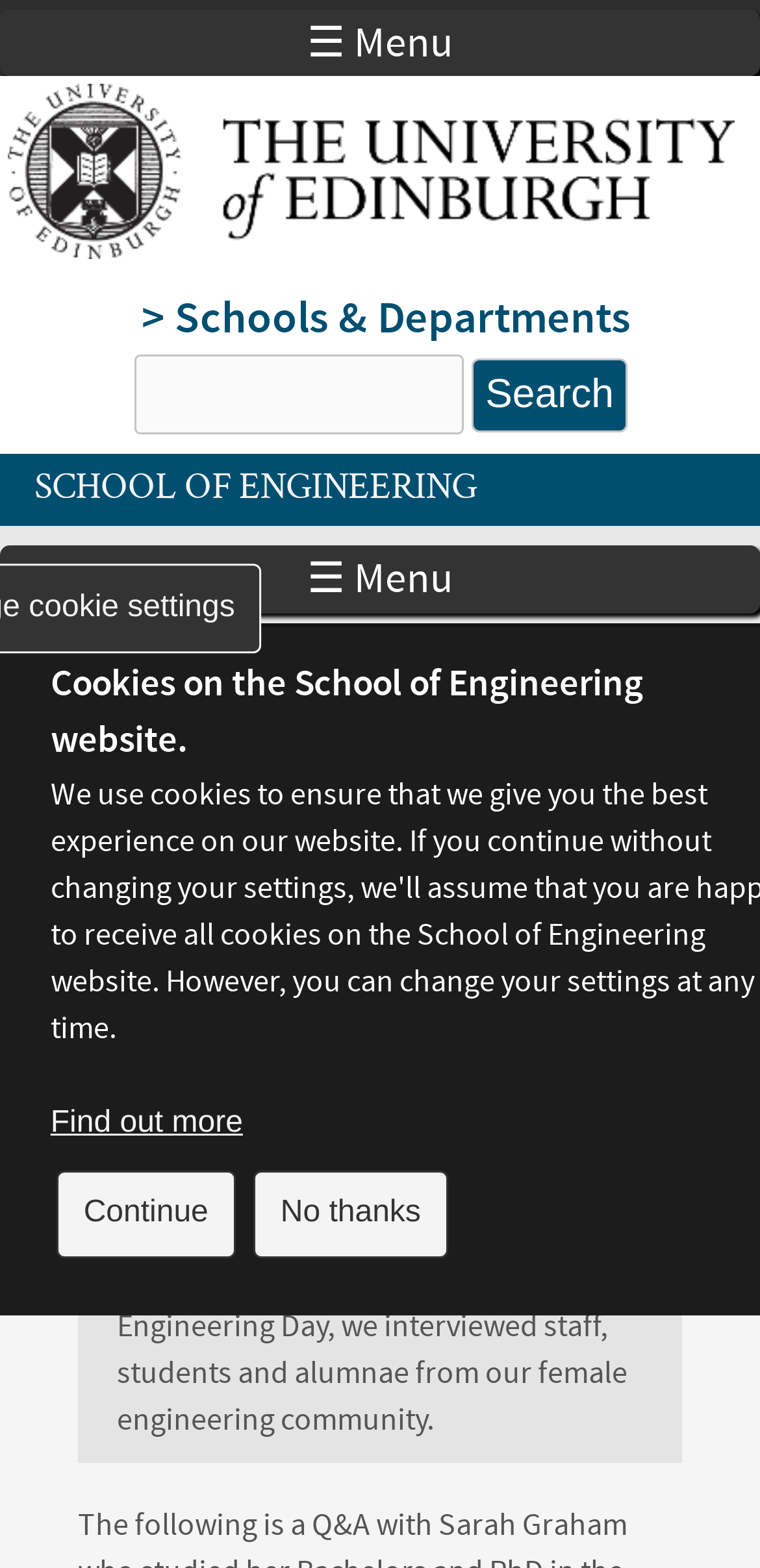Please identify the coordinates of the bounding box that should be clicked to fulfill this instruction: "Download the file".

None